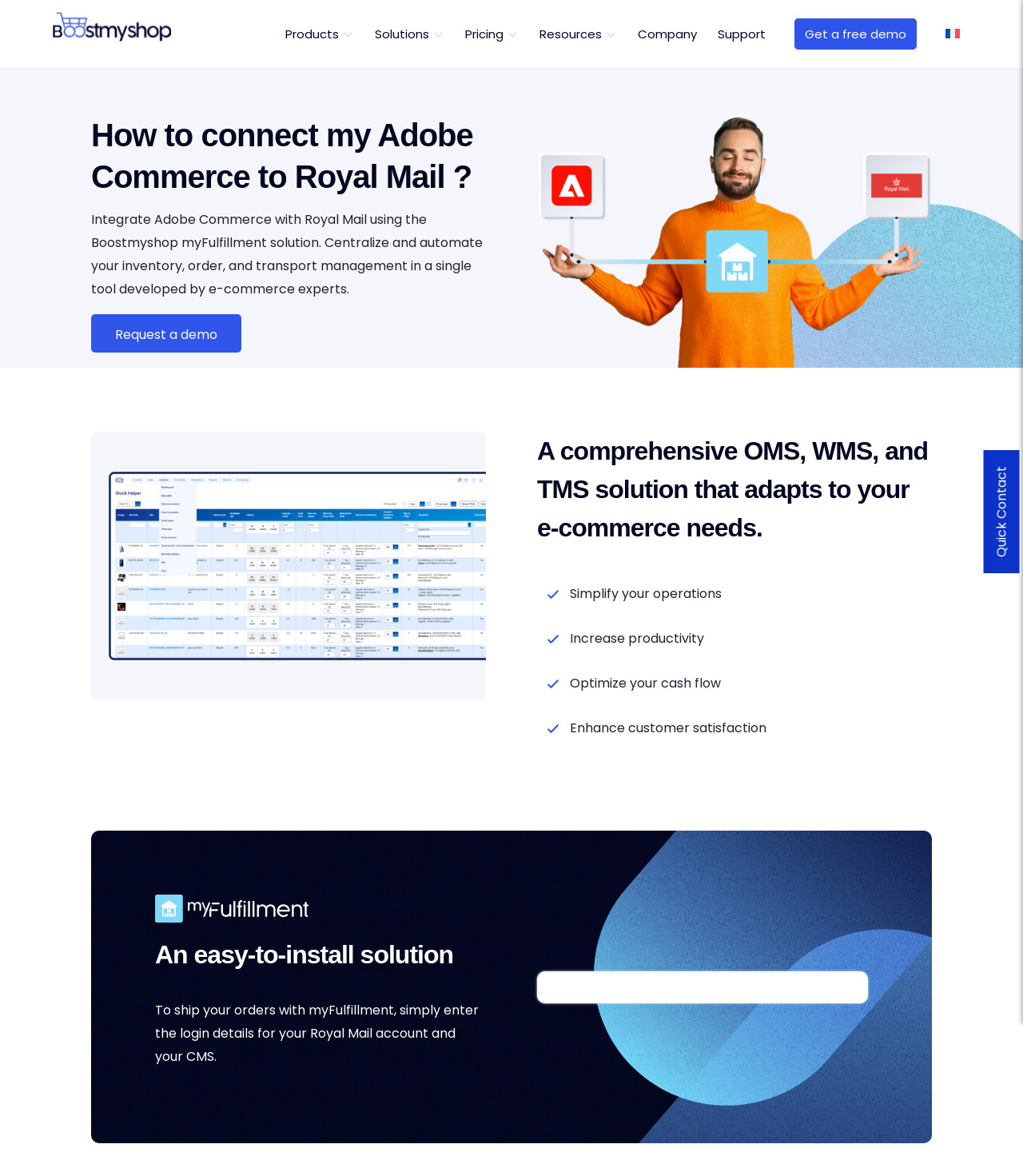Find and provide the bounding box coordinates for the UI element described here: "Quick Contact". The coordinates should be given as four float numbers between 0 and 1: [left, top, right, bottom].

[0.961, 0.383, 0.996, 0.487]